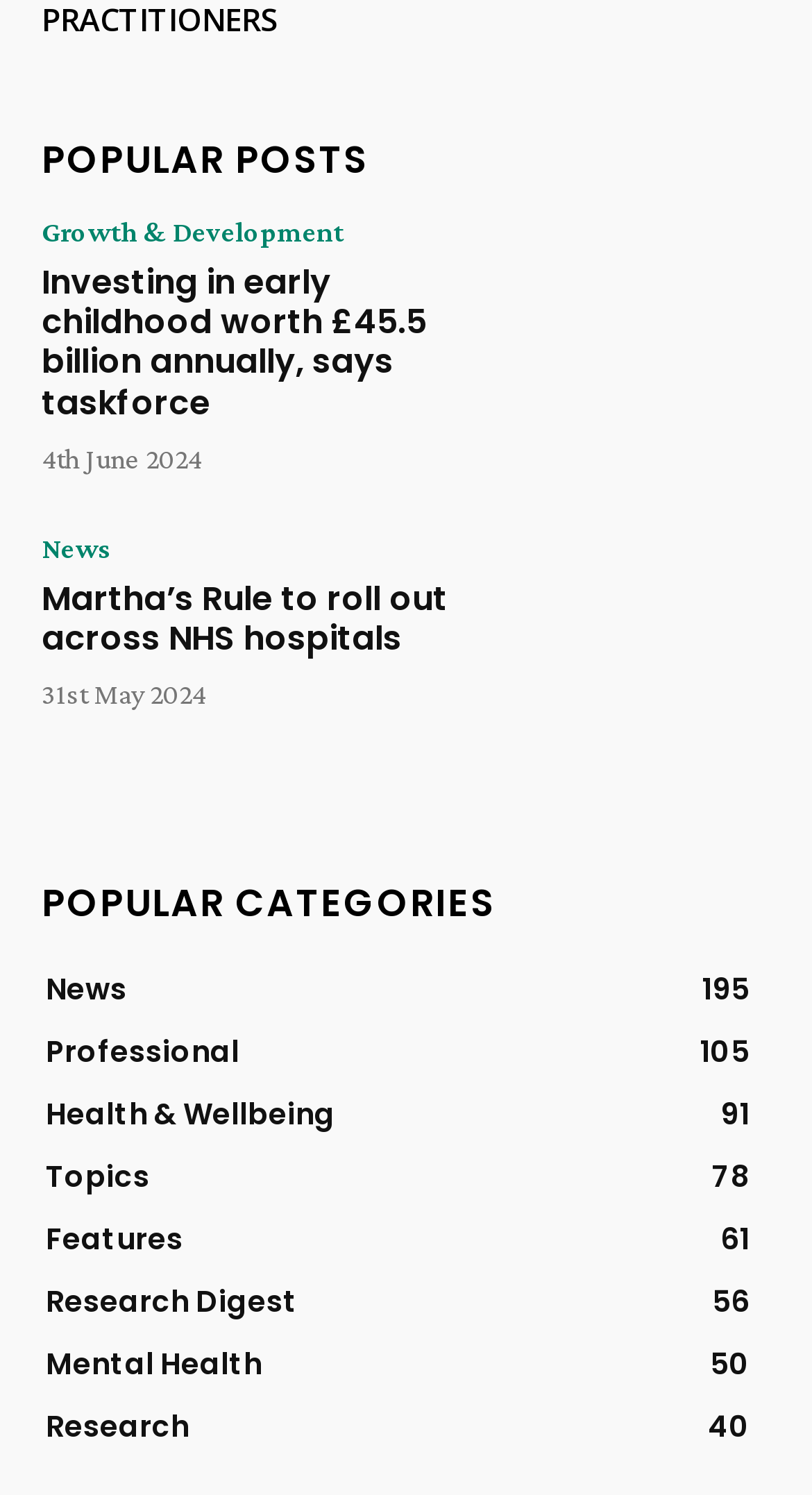Please determine the bounding box coordinates of the element to click on in order to accomplish the following task: "view popular post". Ensure the coordinates are four float numbers ranging from 0 to 1, i.e., [left, top, right, bottom].

[0.051, 0.085, 0.949, 0.13]